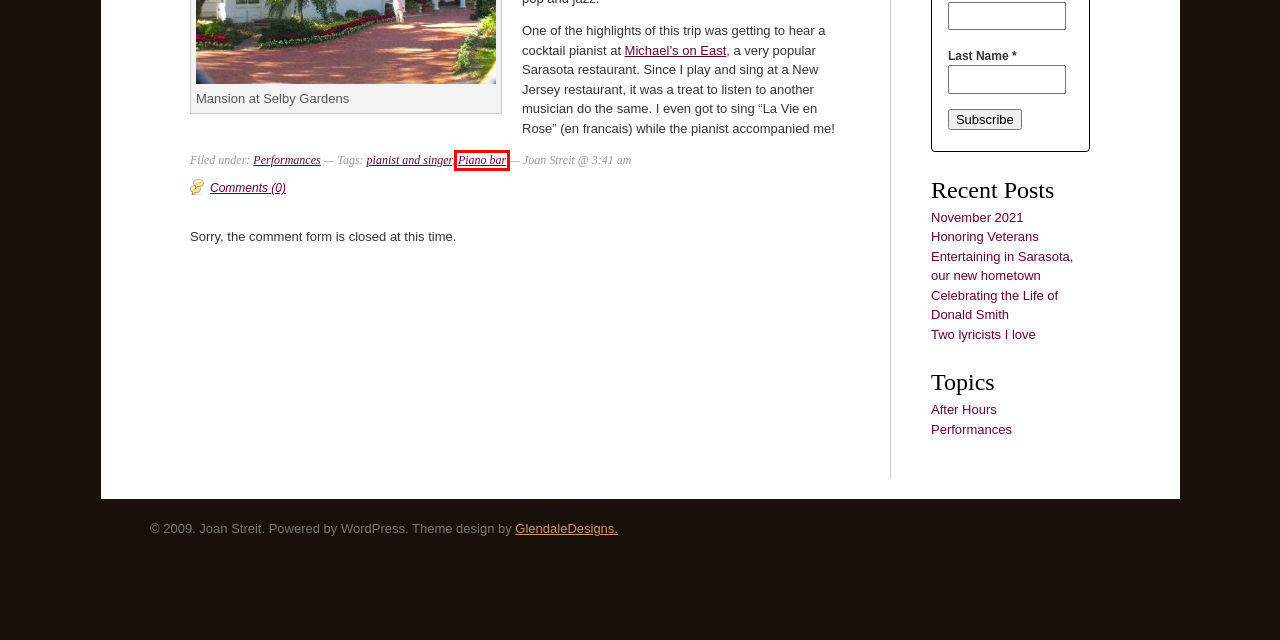Examine the screenshot of the webpage, which includes a red bounding box around an element. Choose the best matching webpage description for the page that will be displayed after clicking the element inside the red bounding box. Here are the candidates:
A. November 2021 | Joan Streit
B. Entertaining in Sarasota, our new hometown | Joan Streit
C. Sarasota Pianist and Singer Joan Streit's Blog | Joan Streit
D. Celebrating the Life of Donald Smith | Joan Streit
E. Two lyricists I love | Joan Streit
F. pianist and singer | Joan Streit
G. Honoring Veterans | Joan Streit
H. Piano bar | Joan Streit

H